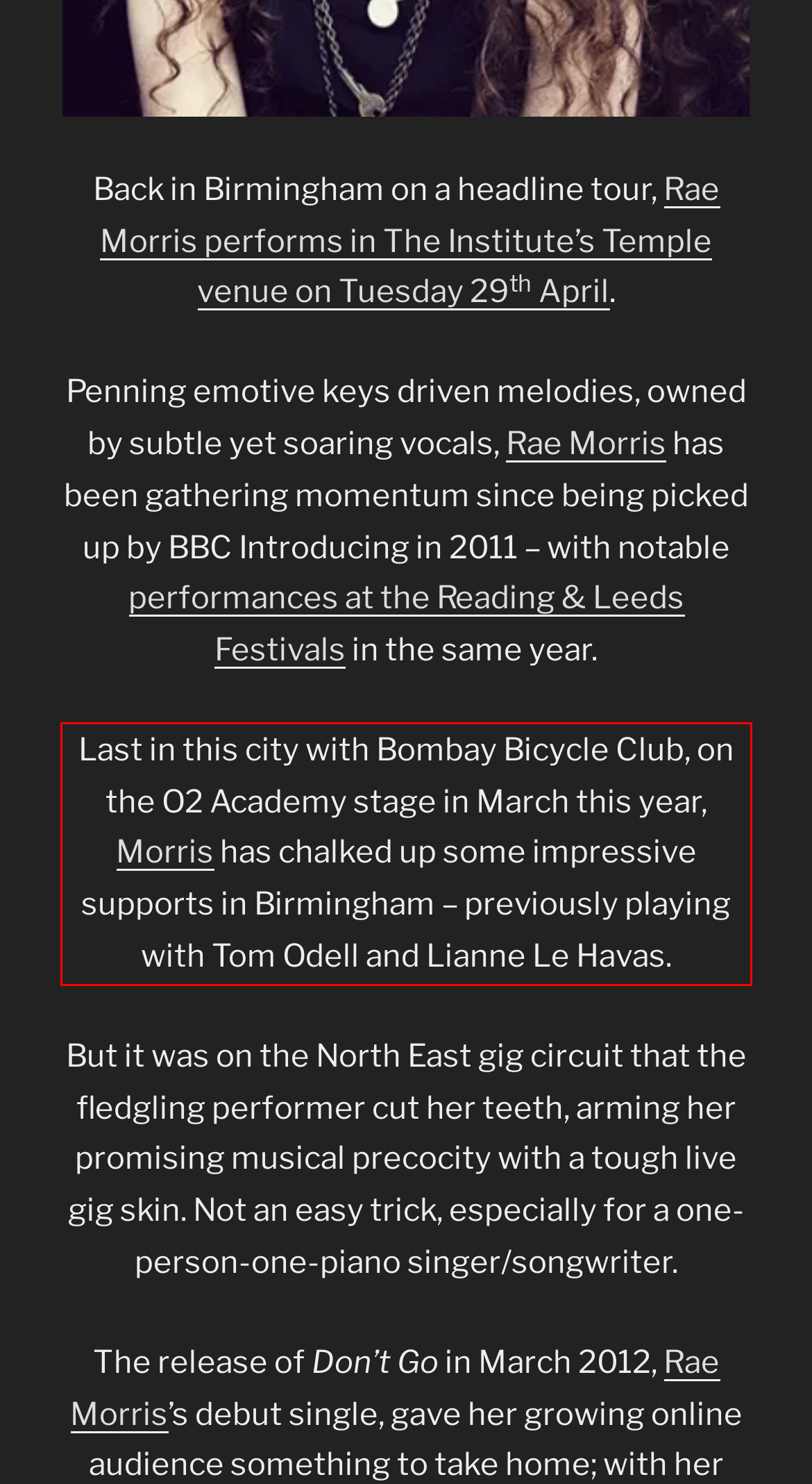Given the screenshot of a webpage, identify the red rectangle bounding box and recognize the text content inside it, generating the extracted text.

Last in this city with Bombay Bicycle Club, on the O2 Academy stage in March this year, Morris has chalked up some impressive supports in Birmingham – previously playing with Tom Odell and Lianne Le Havas.